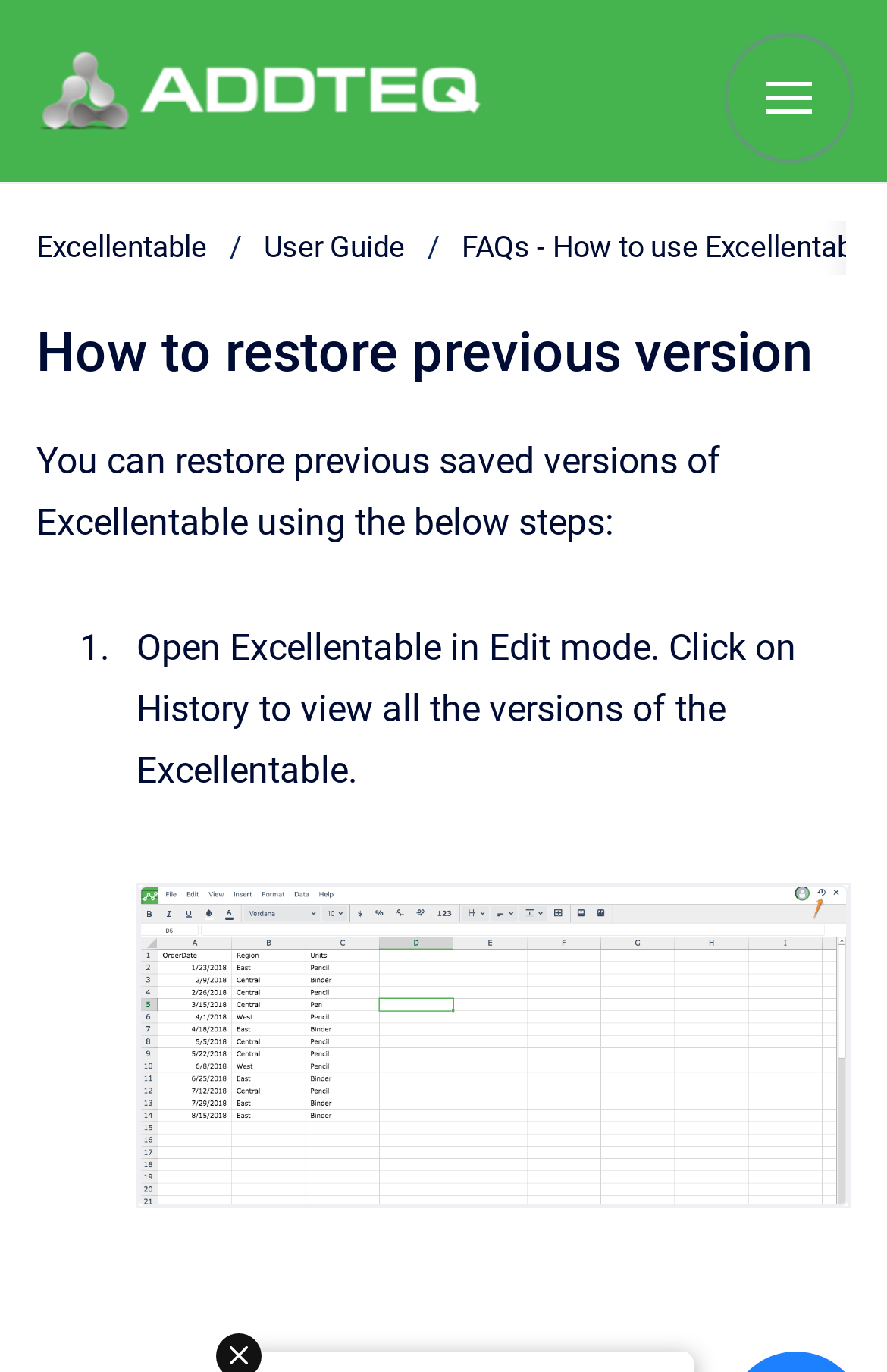Based on the element description: "Go to homepage", identify the UI element and provide its bounding box coordinates. Use four float numbers between 0 and 1, [left, top, right, bottom].

[0.041, 0.033, 0.549, 0.1]